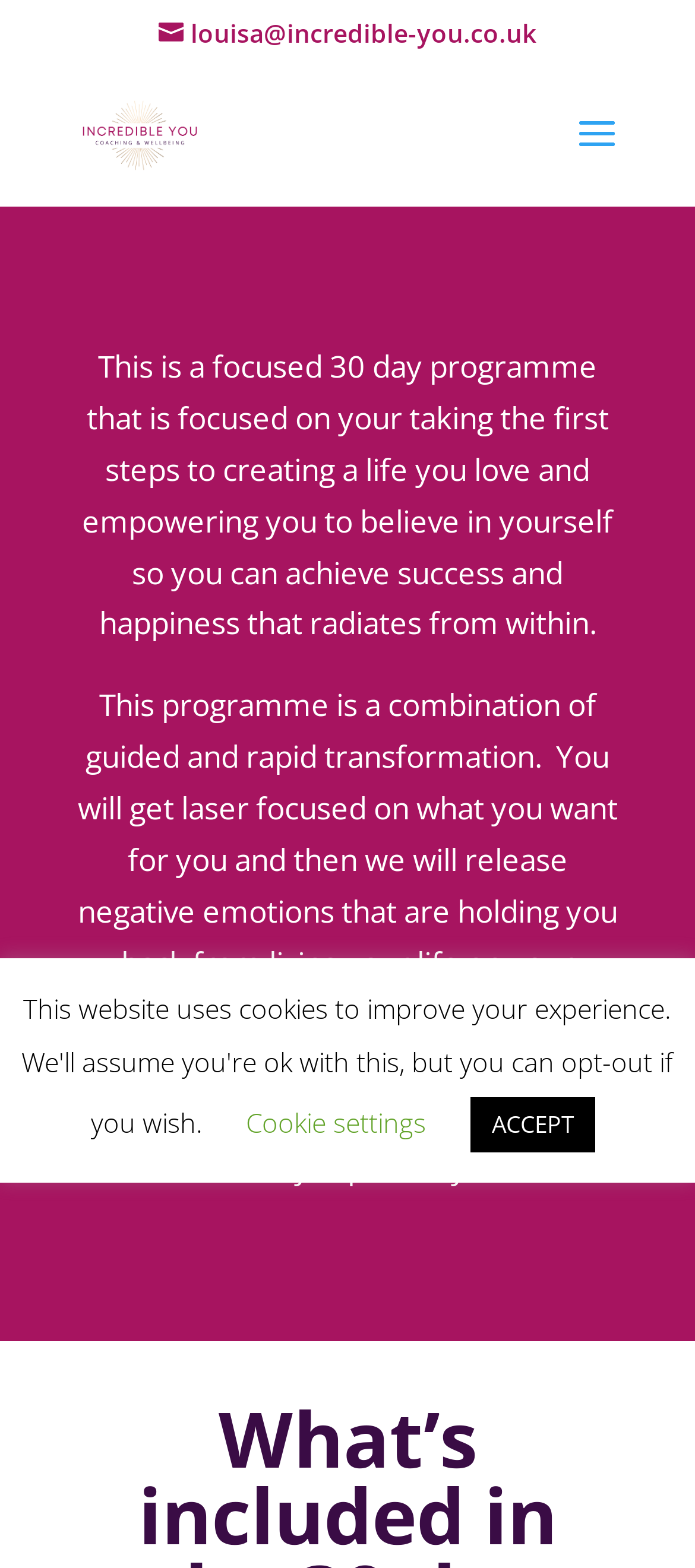Answer succinctly with a single word or phrase:
What is the purpose of the programme?

Empowering you to believe in yourself